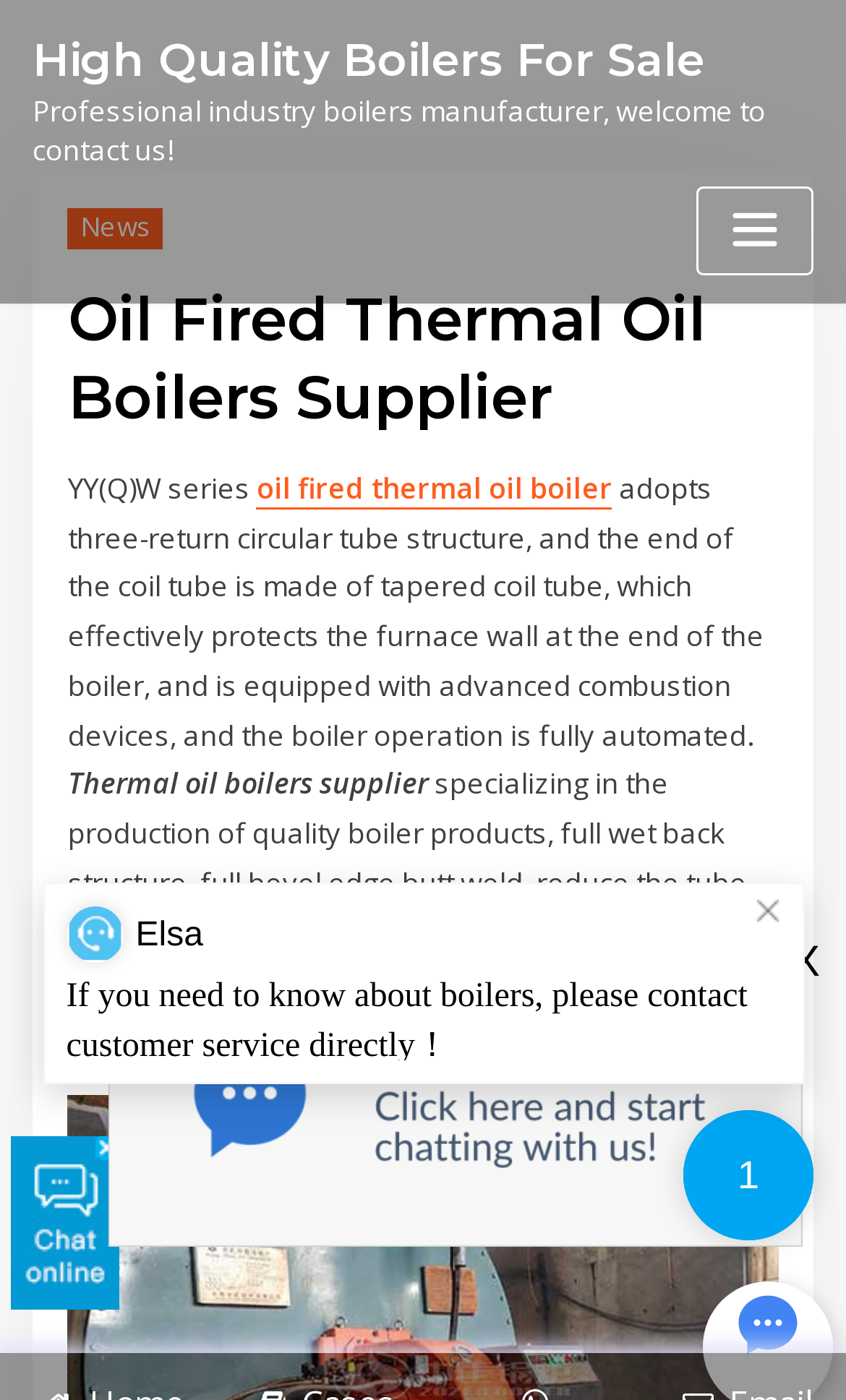What is the structure of the YY(Q)W series boiler?
Carefully analyze the image and provide a thorough answer to the question.

The YY(Q)W series boiler adopts a three-return circular tube structure, as described in the text on the webpage.